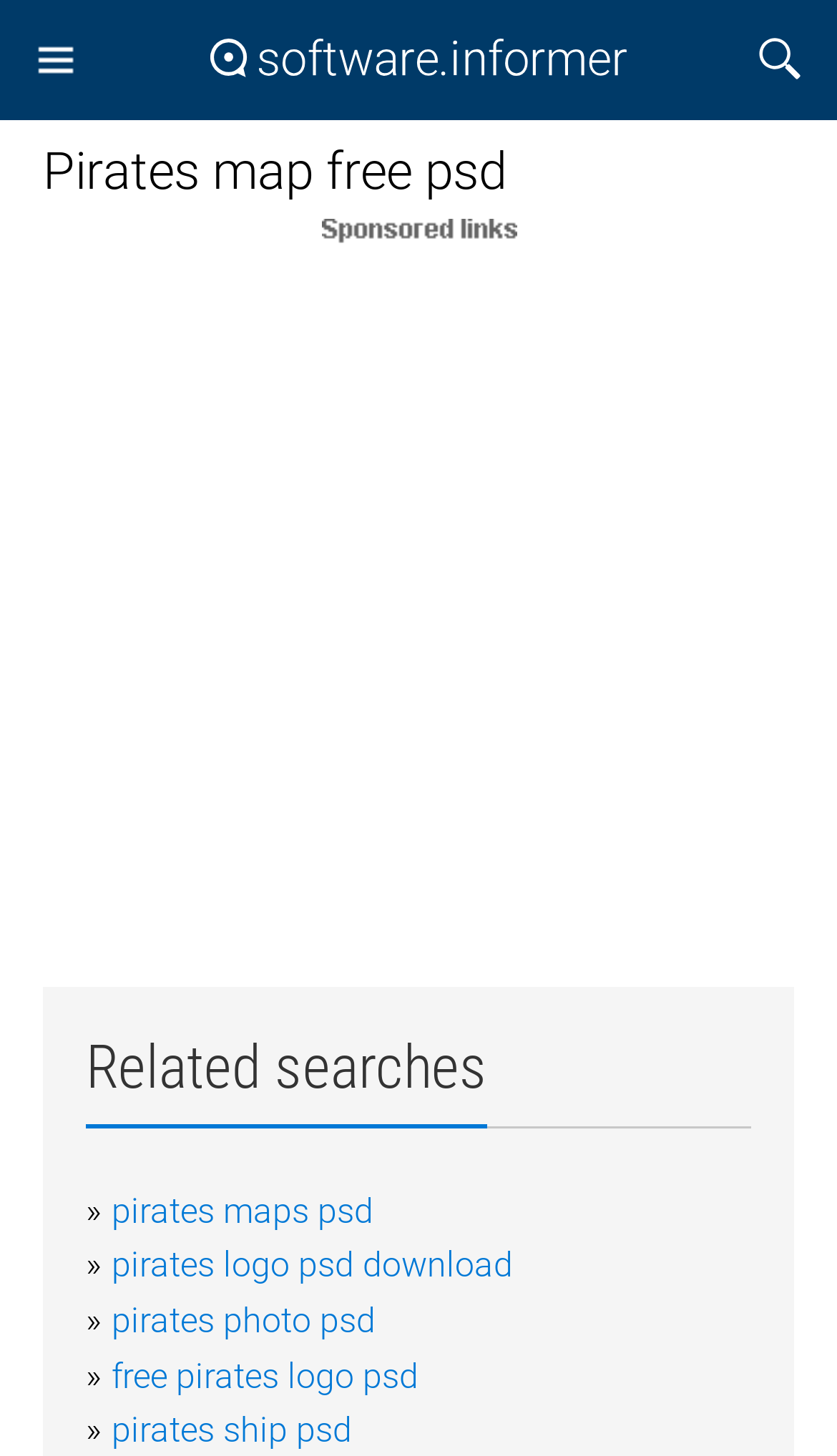Please identify the bounding box coordinates of the area that needs to be clicked to follow this instruction: "Check related searches".

[0.103, 0.708, 0.582, 0.757]